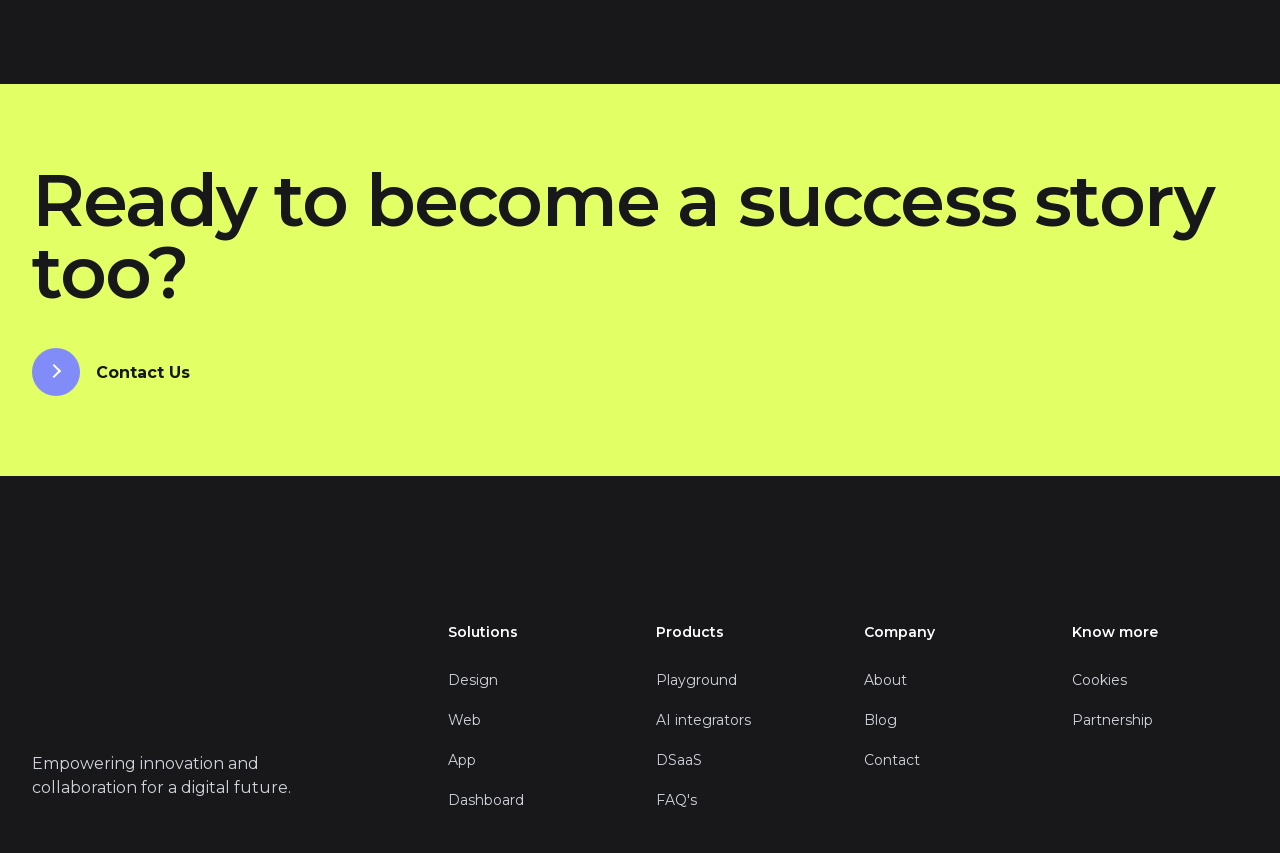Kindly determine the bounding box coordinates of the area that needs to be clicked to fulfill this instruction: "read about drones".

None